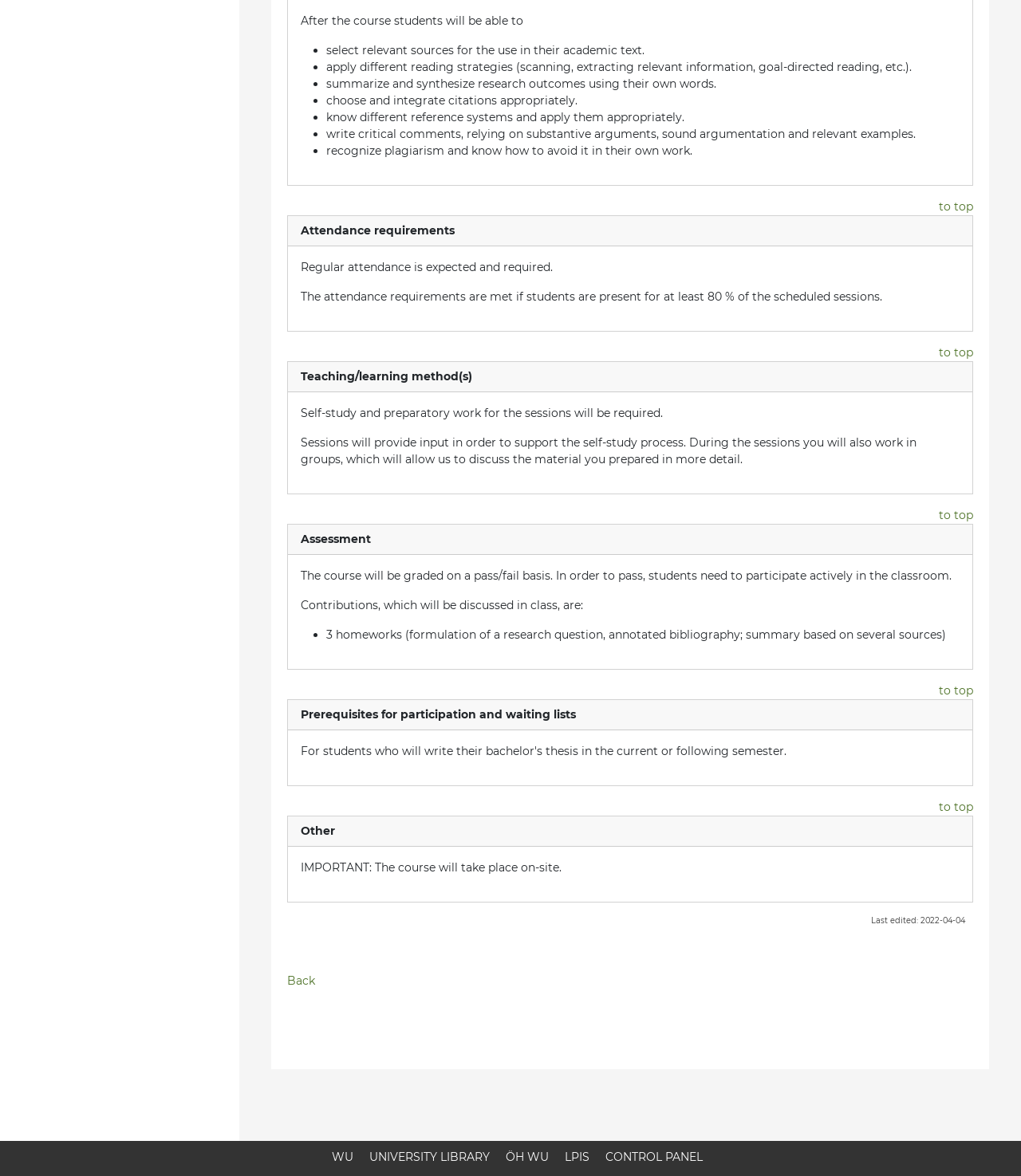Specify the bounding box coordinates for the region that must be clicked to perform the given instruction: "go to top".

[0.92, 0.432, 0.953, 0.444]